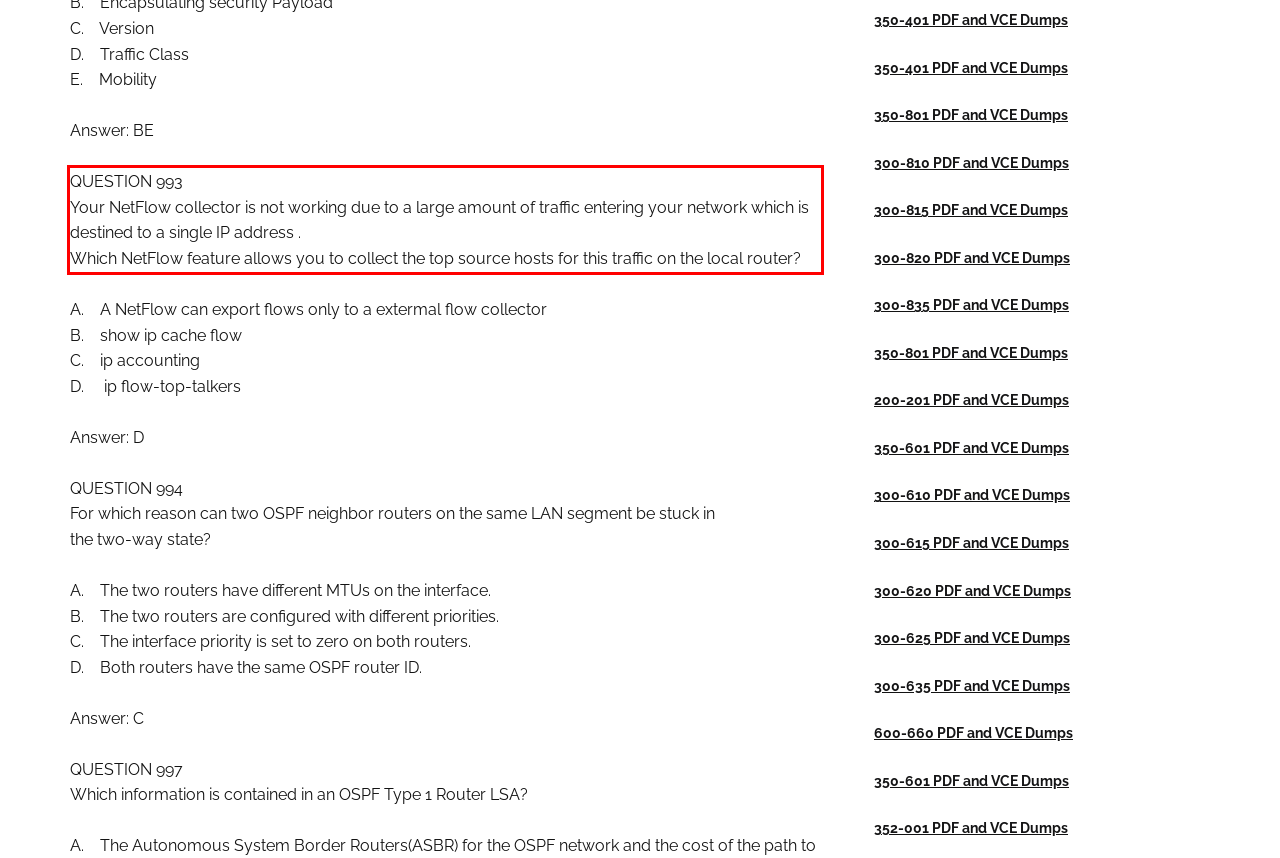Please perform OCR on the UI element surrounded by the red bounding box in the given webpage screenshot and extract its text content.

QUESTION 993 Your NetFlow collector is not working due to a large amount of traffic entering your network which is destined to a single IP address . Which NetFlow feature allows you to collect the top source hosts for this traffic on the local router?